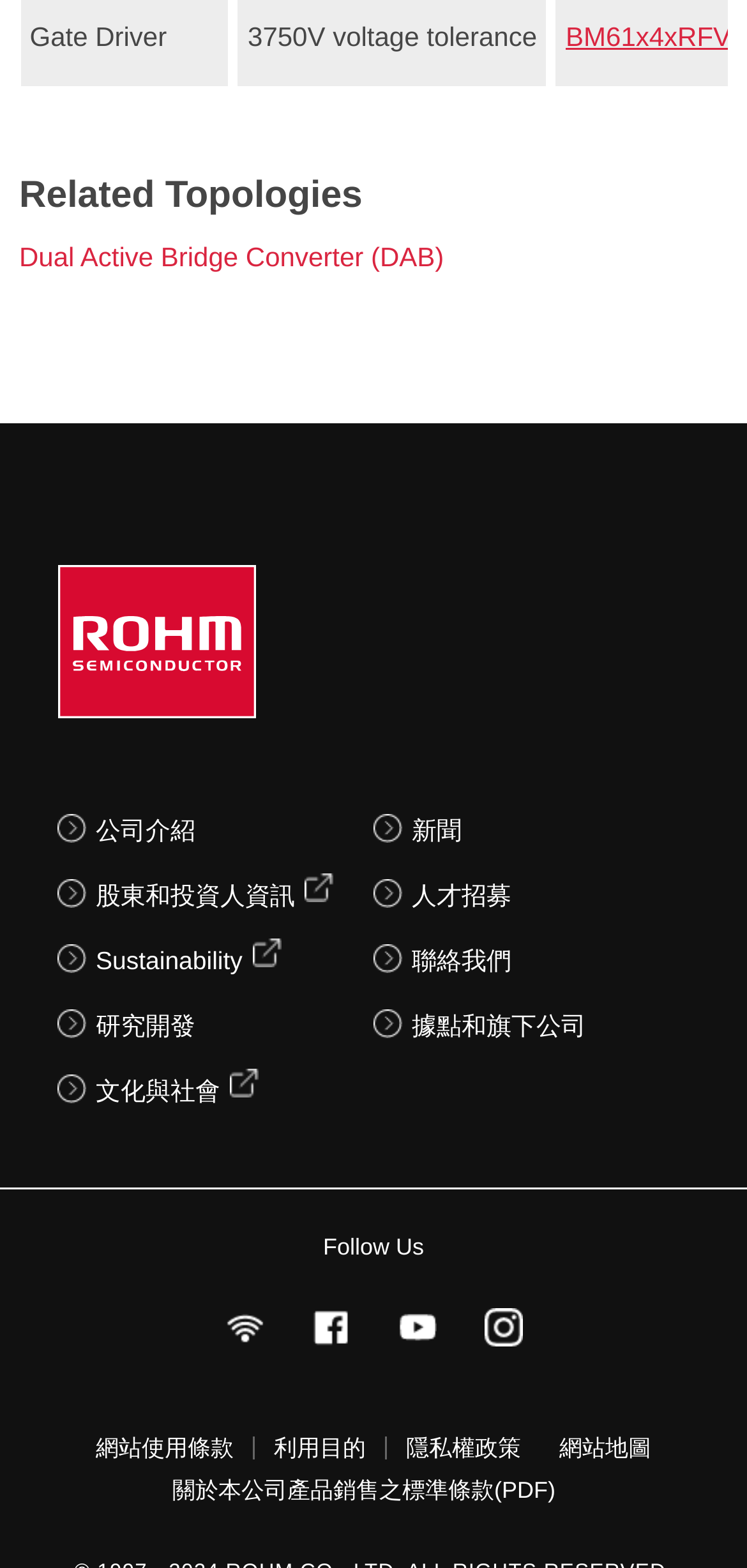Point out the bounding box coordinates of the section to click in order to follow this instruction: "Check the 'News'".

[0.5, 0.52, 0.618, 0.54]